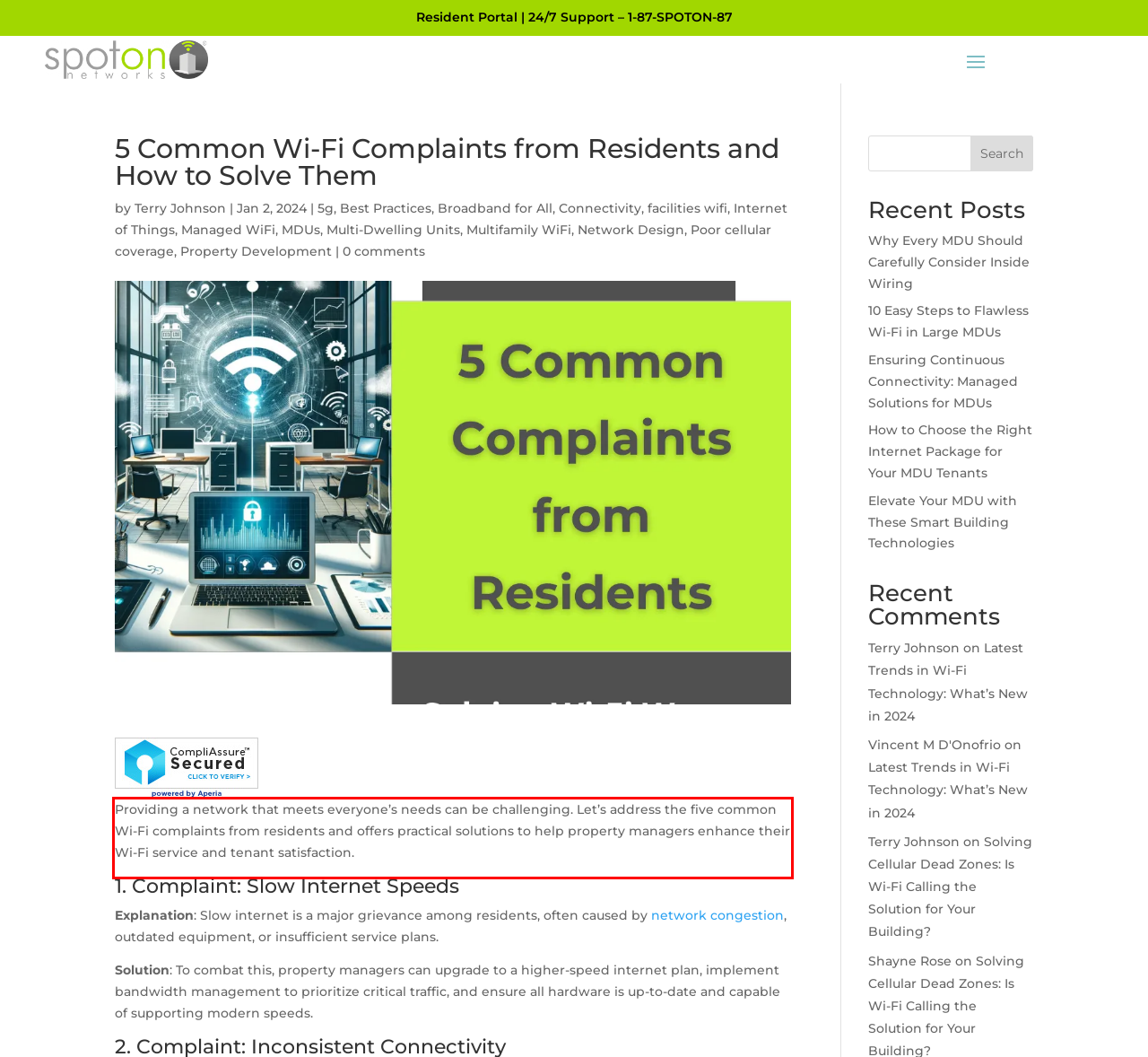Please use OCR to extract the text content from the red bounding box in the provided webpage screenshot.

Providing a network that meets everyone’s needs can be challenging. Let’s address the five common Wi-Fi complaints from residents and offers practical solutions to help property managers enhance their Wi-Fi service and tenant satisfaction.